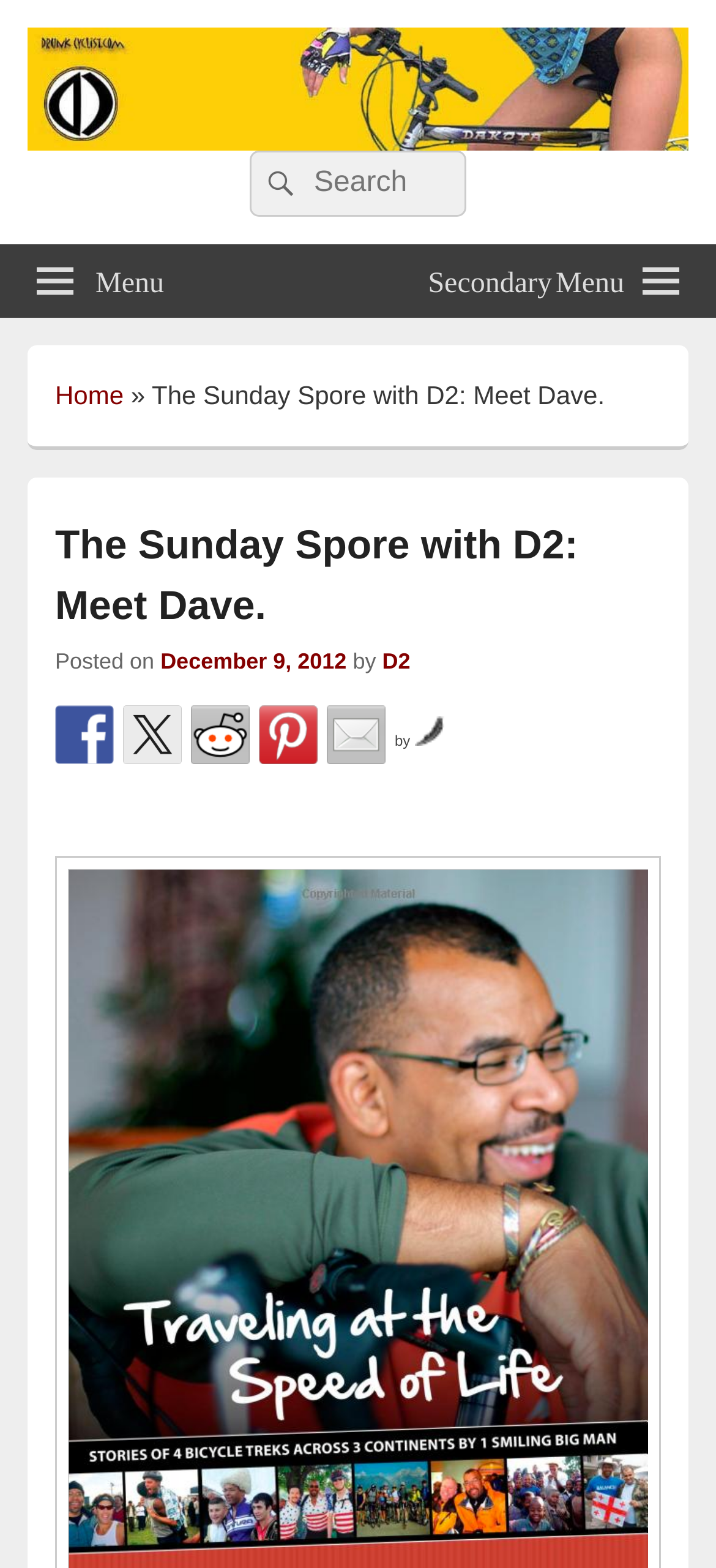Bounding box coordinates are given in the format (top-left x, top-left y, bottom-right x, bottom-right y). All values should be floating point numbers between 0 and 1. Provide the bounding box coordinate for the UI element described as: parent_node: by title="Share by email"

[0.456, 0.45, 0.538, 0.488]